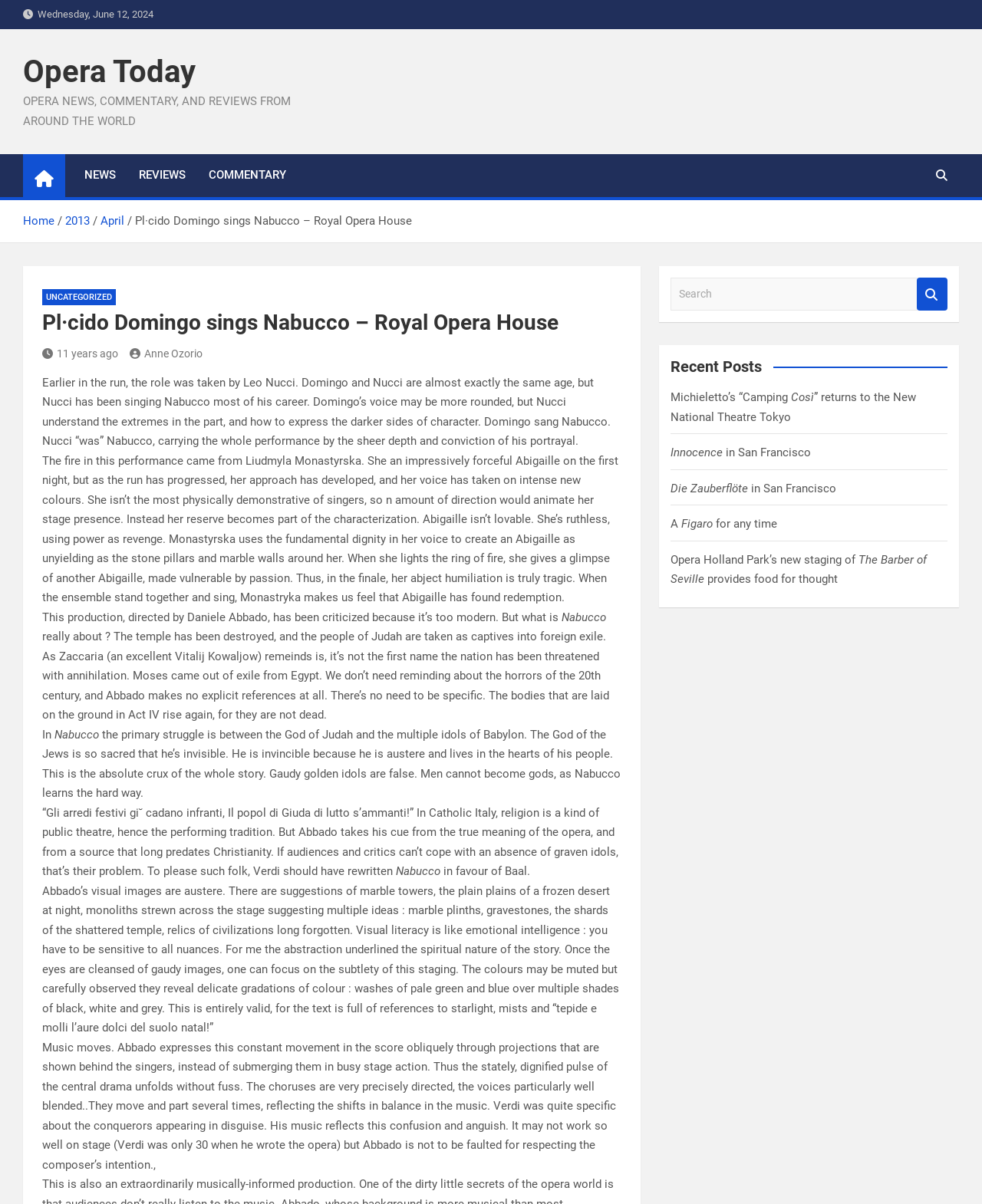Analyze and describe the webpage in a detailed narrative.

This webpage is about an opera review, specifically Plácido Domingo's performance as Nabucco at the Royal Opera House. At the top of the page, there is a heading "Opera Today" with a link to the website's homepage. Below it, there is a static text "OPERA NEWS, COMMENTARY, AND REVIEWS FROM AROUND THE WORLD" that describes the website's content.

On the top-right corner, there are three links: "NEWS", "REVIEWS", and "COMMENTARY", which are likely navigation links to different sections of the website. Next to them, there is a button with a search icon.

Below the heading, there is a navigation section with breadcrumbs, showing the path "Home > 2013 > April > Plácido Domingo sings Nabucco – Royal Opera House". This section also contains a link to "UNCATEGORIZED" and a header with the title of the review.

The main content of the page is a long article about Plácido Domingo's performance as Nabucco, with several paragraphs of text. The article discusses Domingo's voice, his portrayal of the character, and compares him to another singer, Leo Nucci. It also mentions the production's director, Daniele Abbado, and his approach to the opera.

On the right side of the page, there is a section with recent posts, listing several opera reviews with links to their respective articles. At the bottom of the page, there is a search box with a search button.

Overall, the webpage is a review of an opera performance, with a focus on the singer's performance and the production's direction.